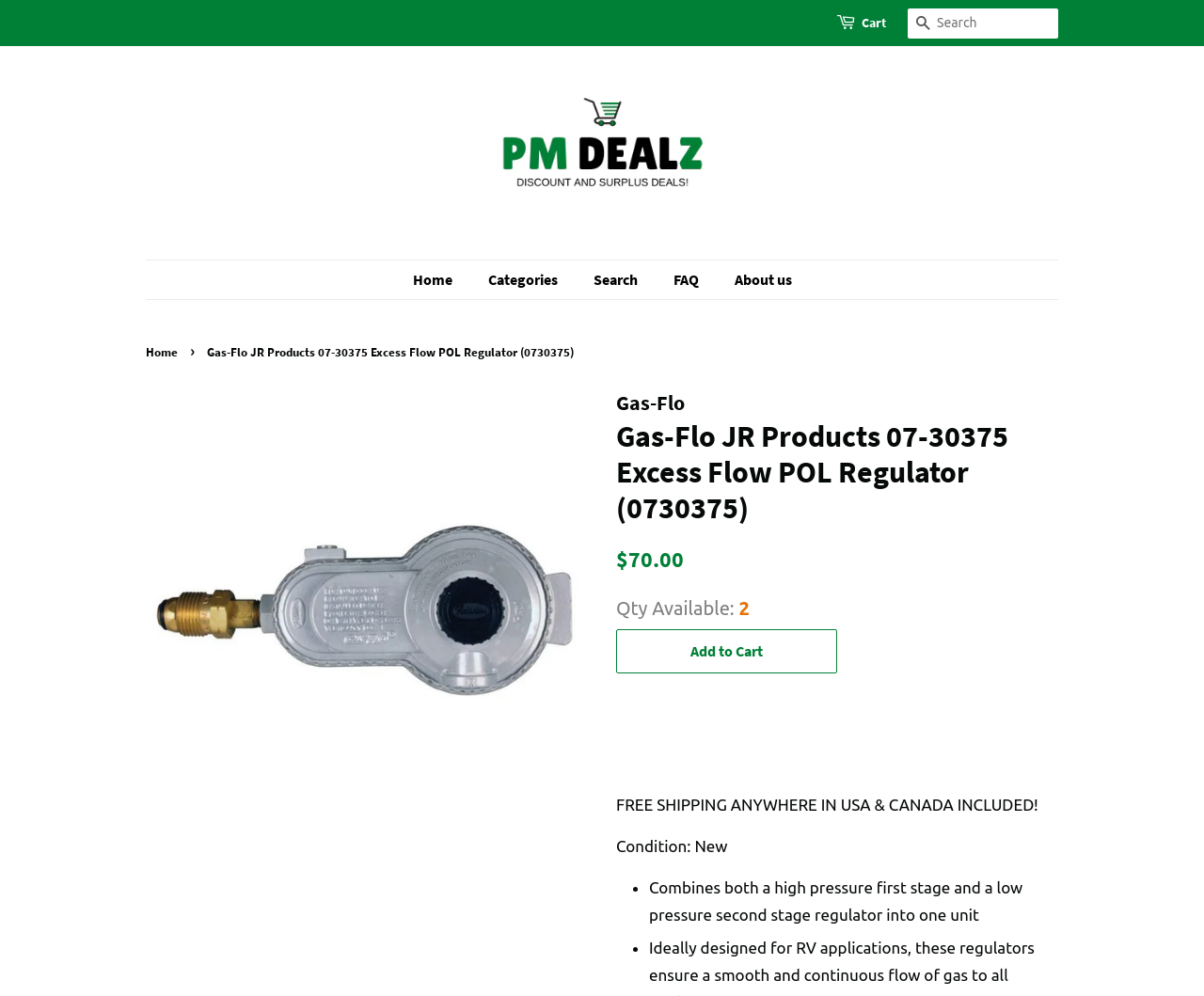Extract the bounding box for the UI element that matches this description: "FAQ".

[0.547, 0.262, 0.596, 0.3]